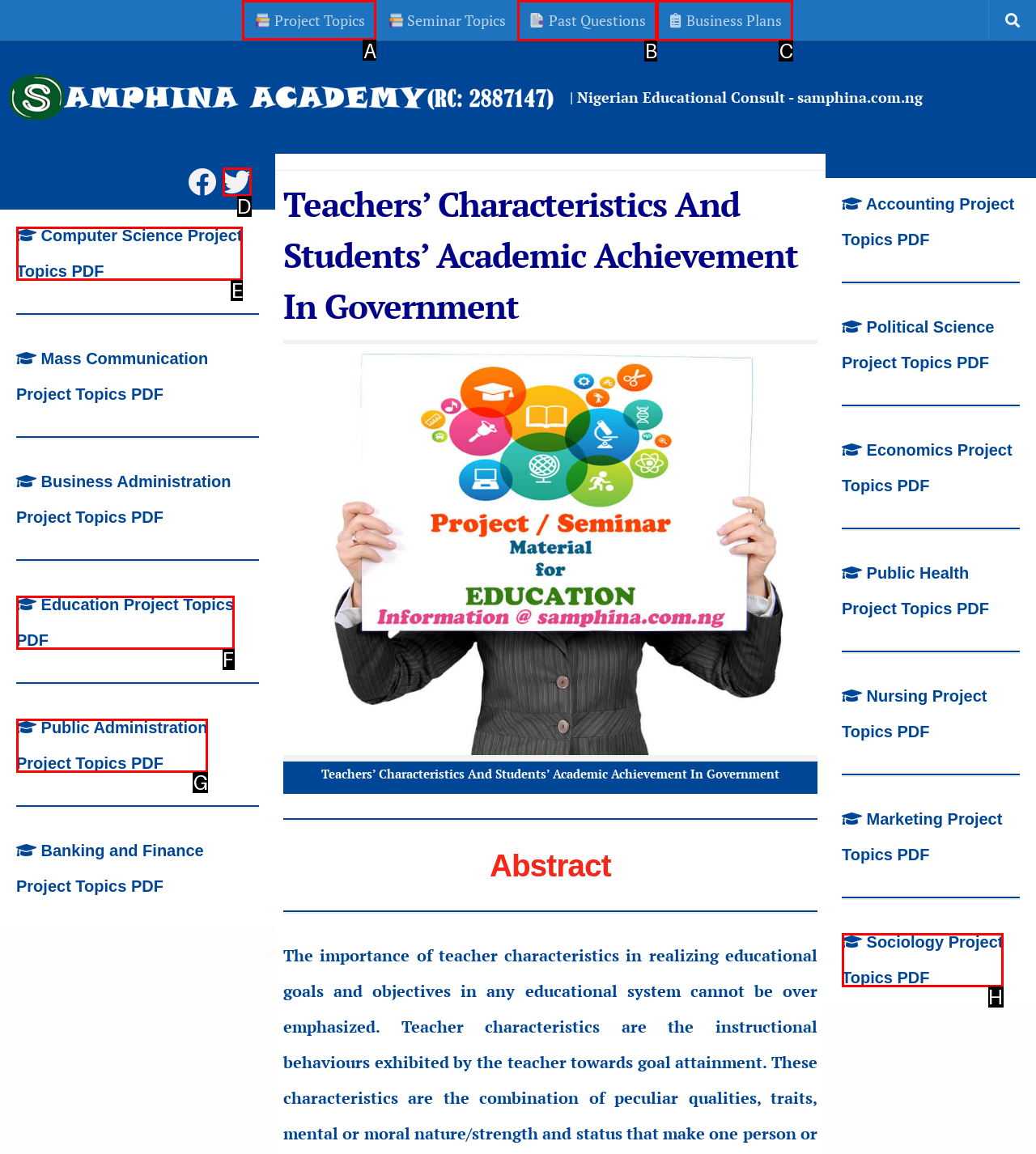Tell me which one HTML element I should click to complete the following task: Click on Project Topics Answer with the option's letter from the given choices directly.

A